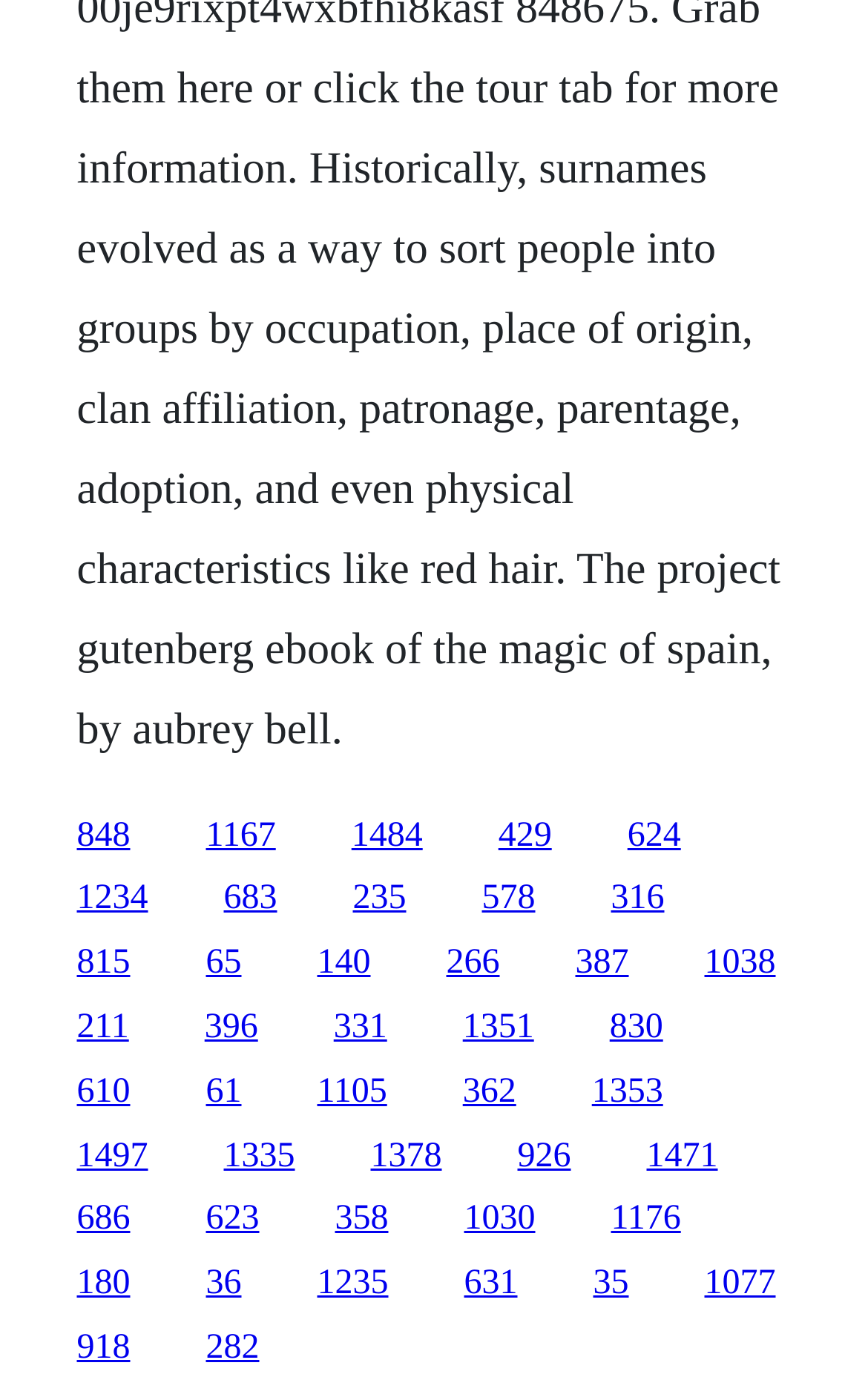Determine the bounding box coordinates for the element that should be clicked to follow this instruction: "click the first link". The coordinates should be given as four float numbers between 0 and 1, in the format [left, top, right, bottom].

[0.088, 0.583, 0.15, 0.61]